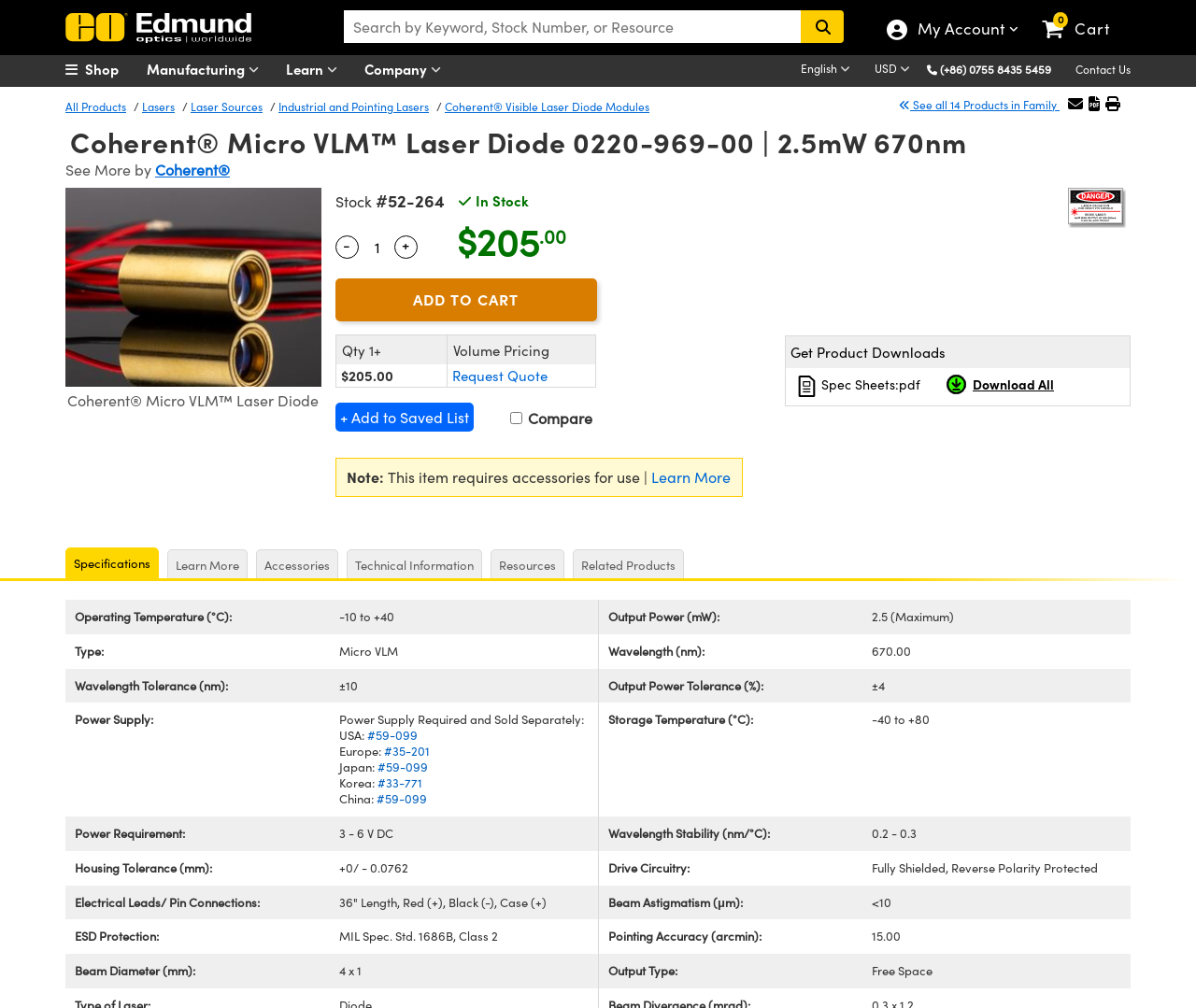Please determine the bounding box coordinates of the element to click in order to execute the following instruction: "Click for the Edmund Optics phone number". The coordinates should be four float numbers between 0 and 1, specified as [left, top, right, bottom].

[0.786, 0.059, 0.891, 0.077]